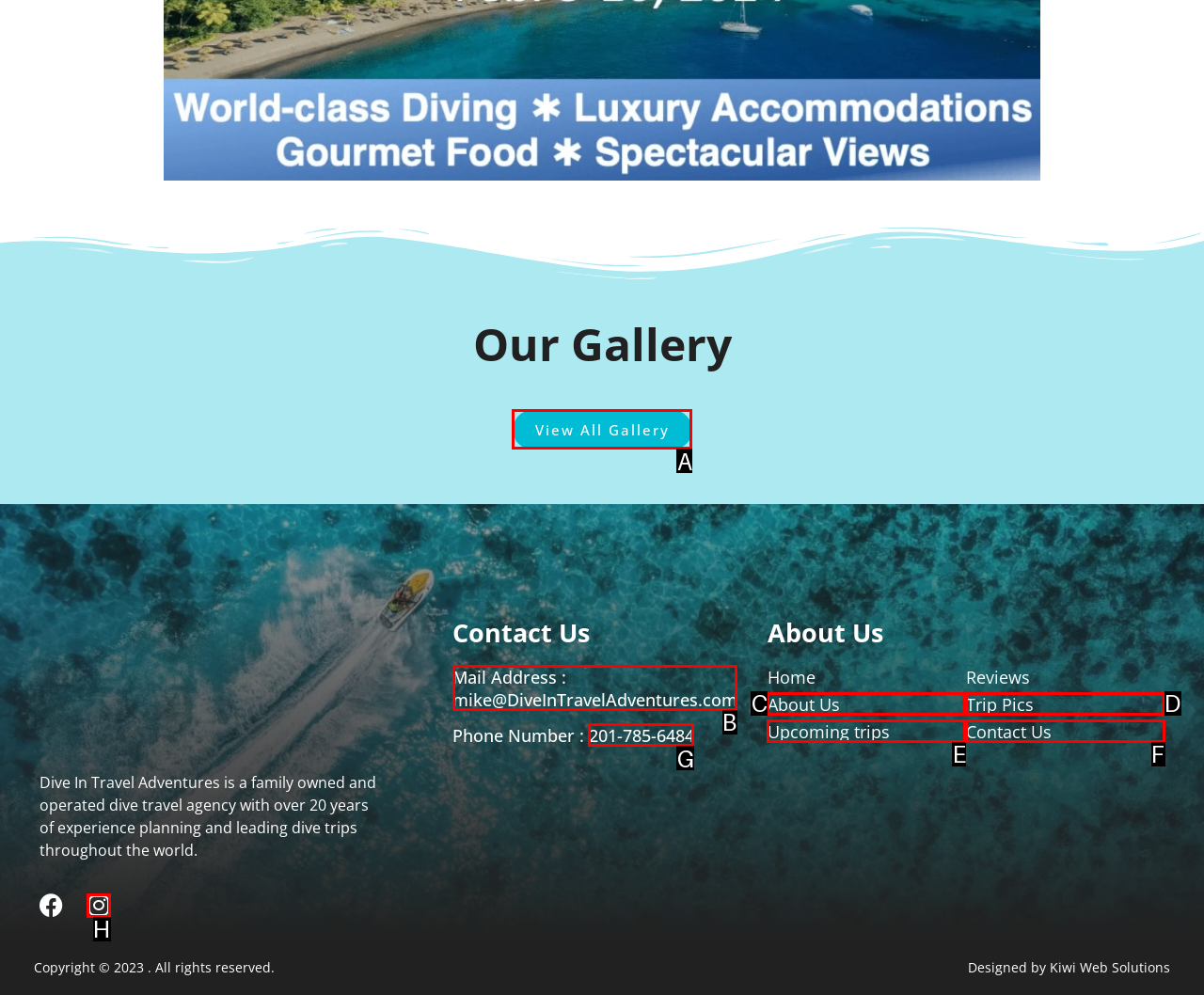To execute the task: Contact us through email, which one of the highlighted HTML elements should be clicked? Answer with the option's letter from the choices provided.

B